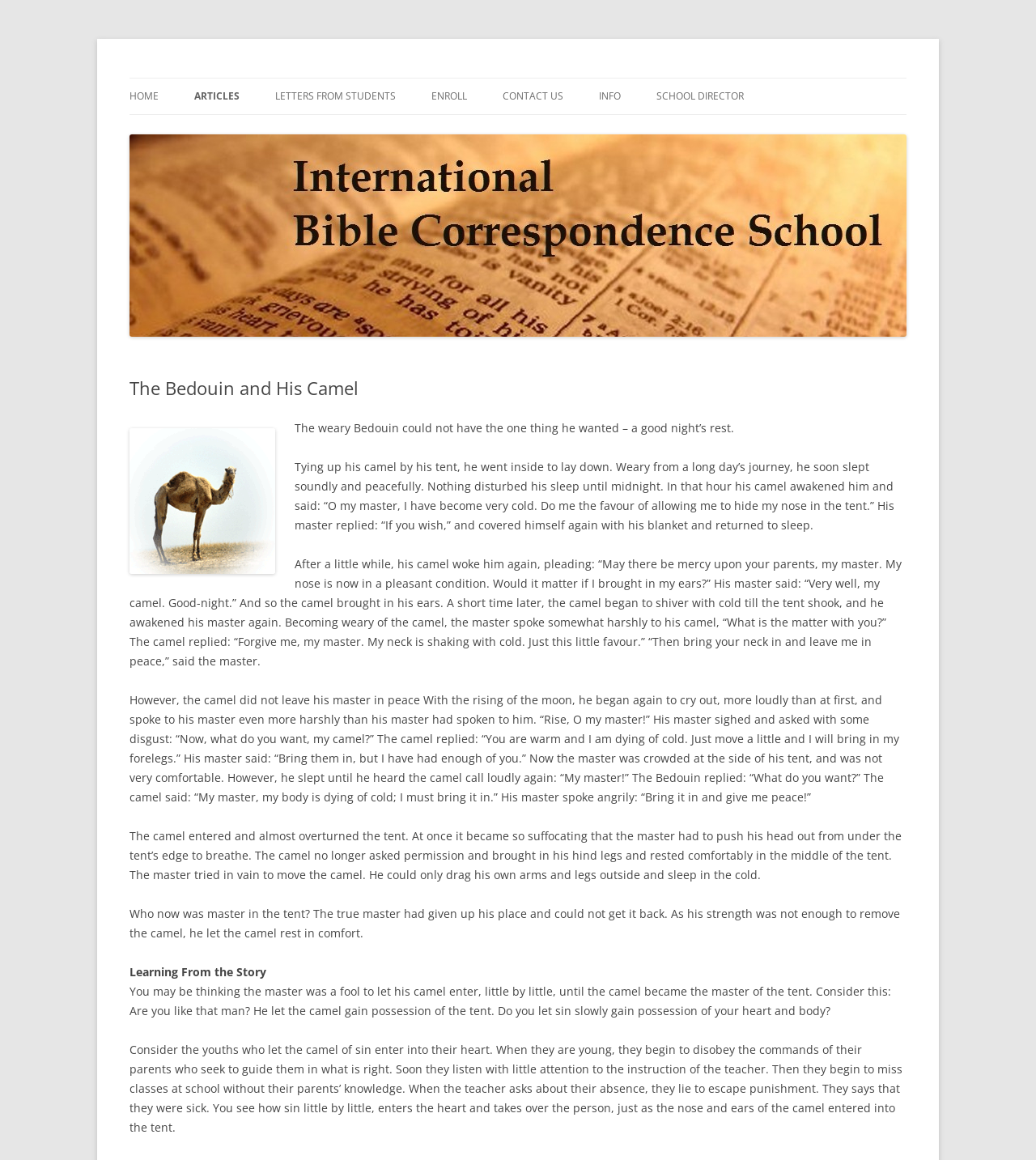Please predict the bounding box coordinates of the element's region where a click is necessary to complete the following instruction: "Click on the 'THE BEDOUIN AND HIS CAMEL' link". The coordinates should be represented by four float numbers between 0 and 1, i.e., [left, top, right, bottom].

[0.188, 0.156, 0.344, 0.184]